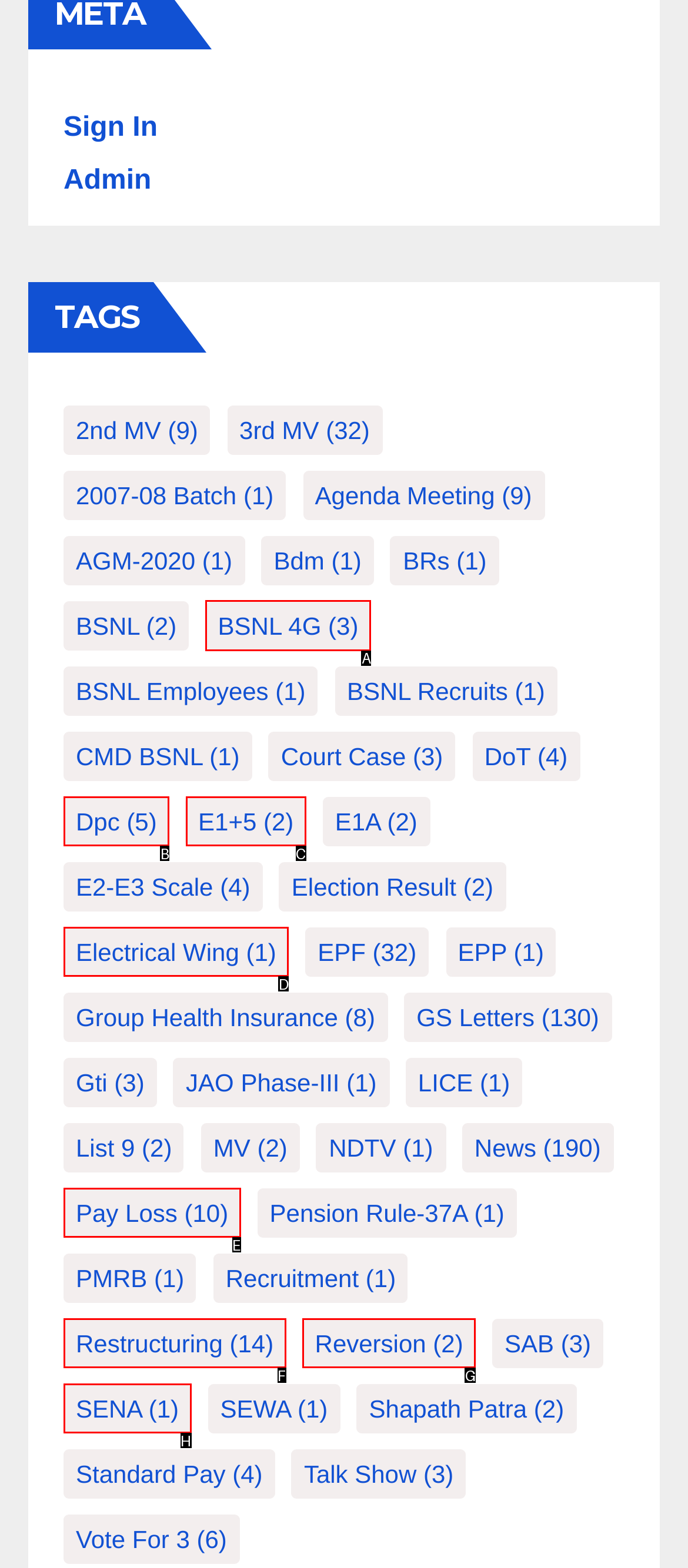Point out which UI element to click to complete this task: Check 'BSNL 4G (3 items)'
Answer with the letter corresponding to the right option from the available choices.

A